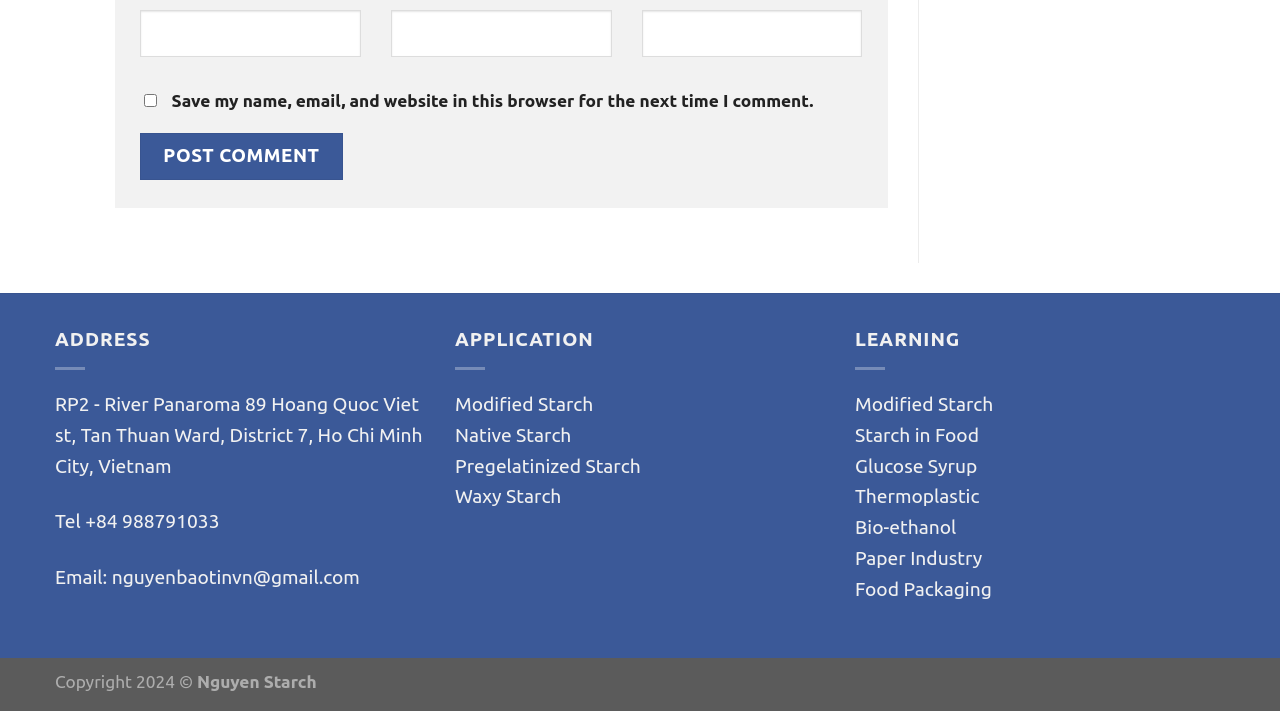Please respond in a single word or phrase: 
What is the company's email address?

nguyenbaotinvn@gmail.com